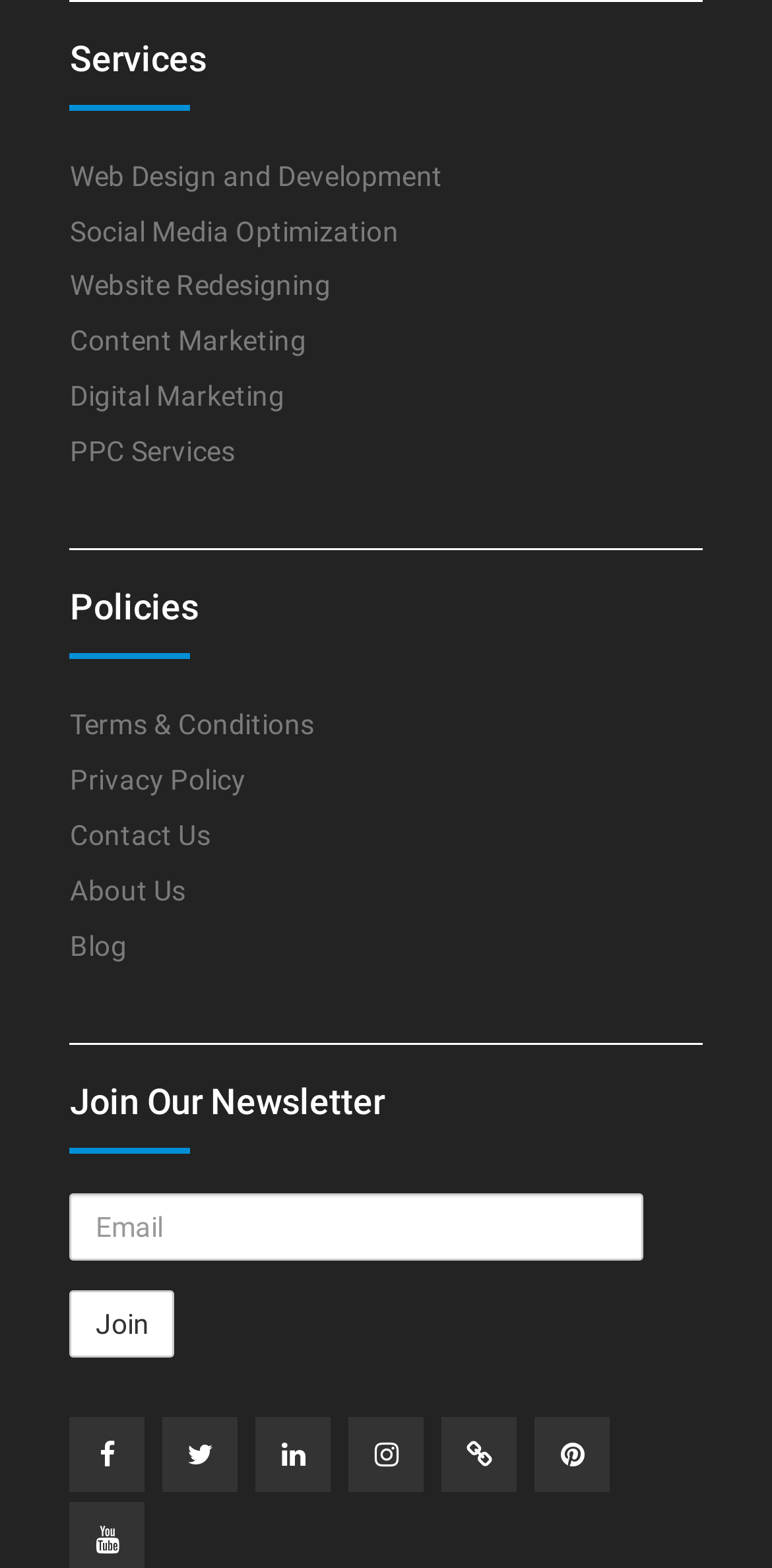How many headings are there on the page?
Respond with a short answer, either a single word or a phrase, based on the image.

3